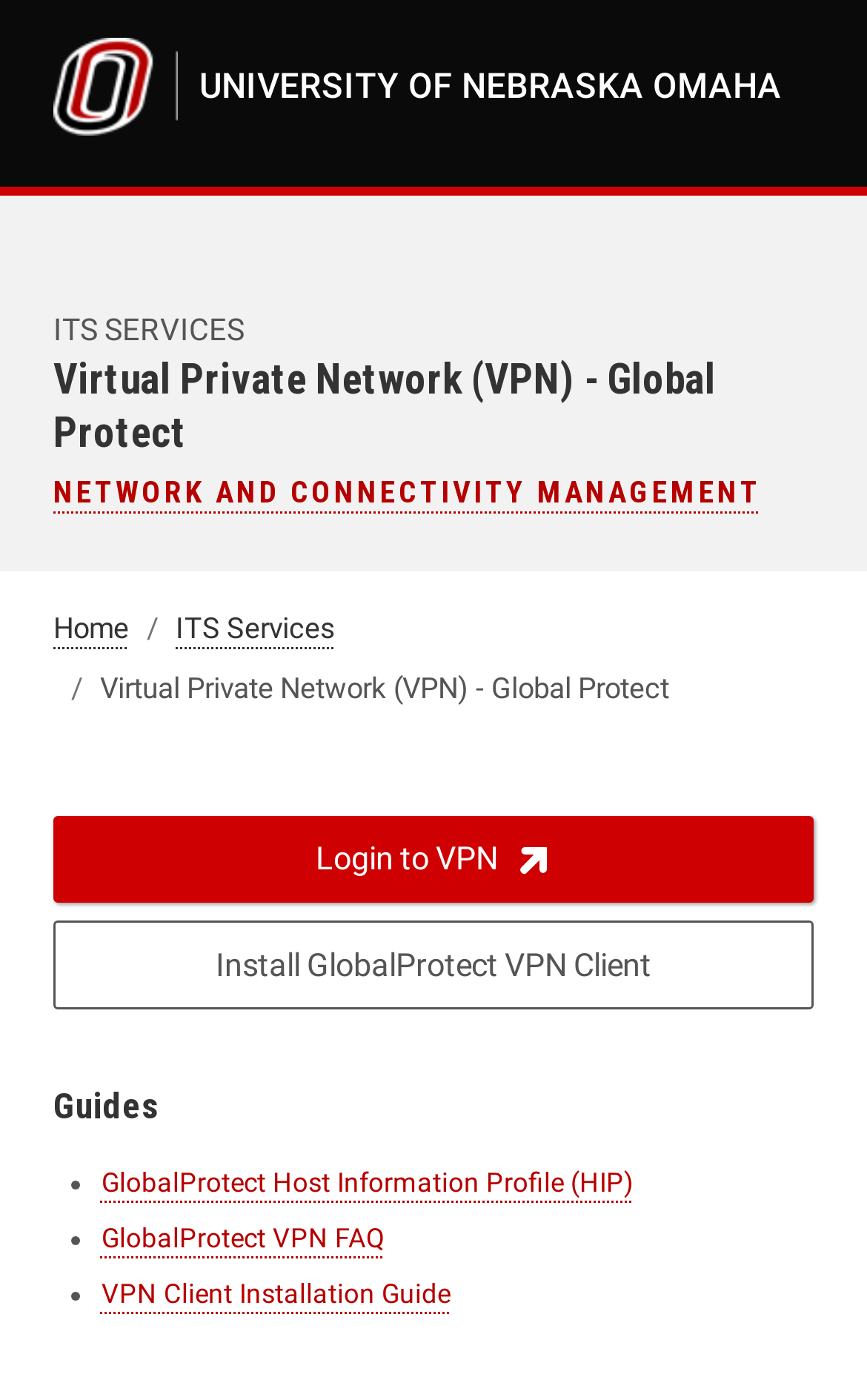Using the webpage screenshot, locate the HTML element that fits the following description and provide its bounding box: "Home".

[0.062, 0.437, 0.149, 0.46]